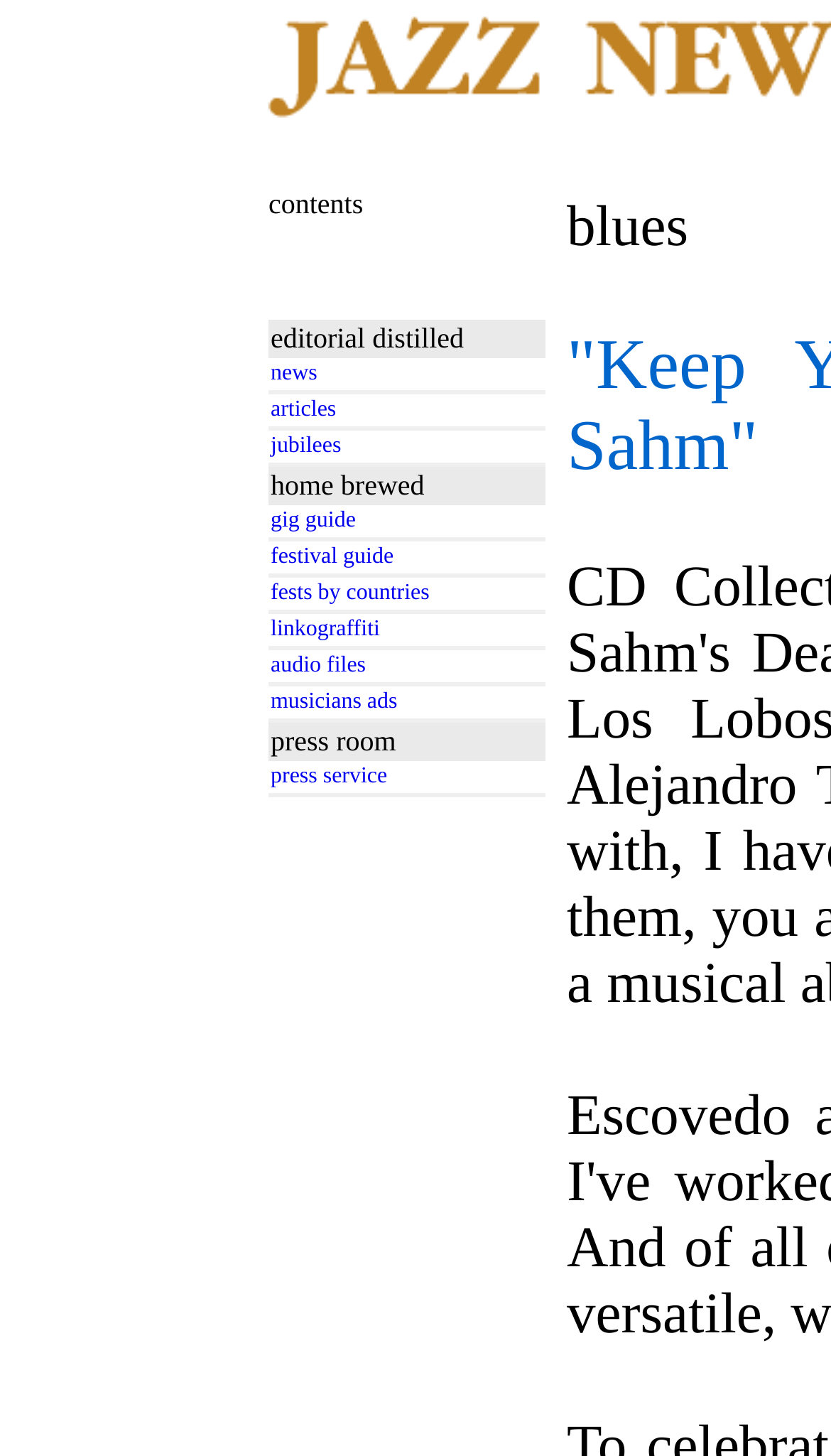Please specify the bounding box coordinates for the clickable region that will help you carry out the instruction: "explore festival guide".

[0.326, 0.375, 0.654, 0.391]